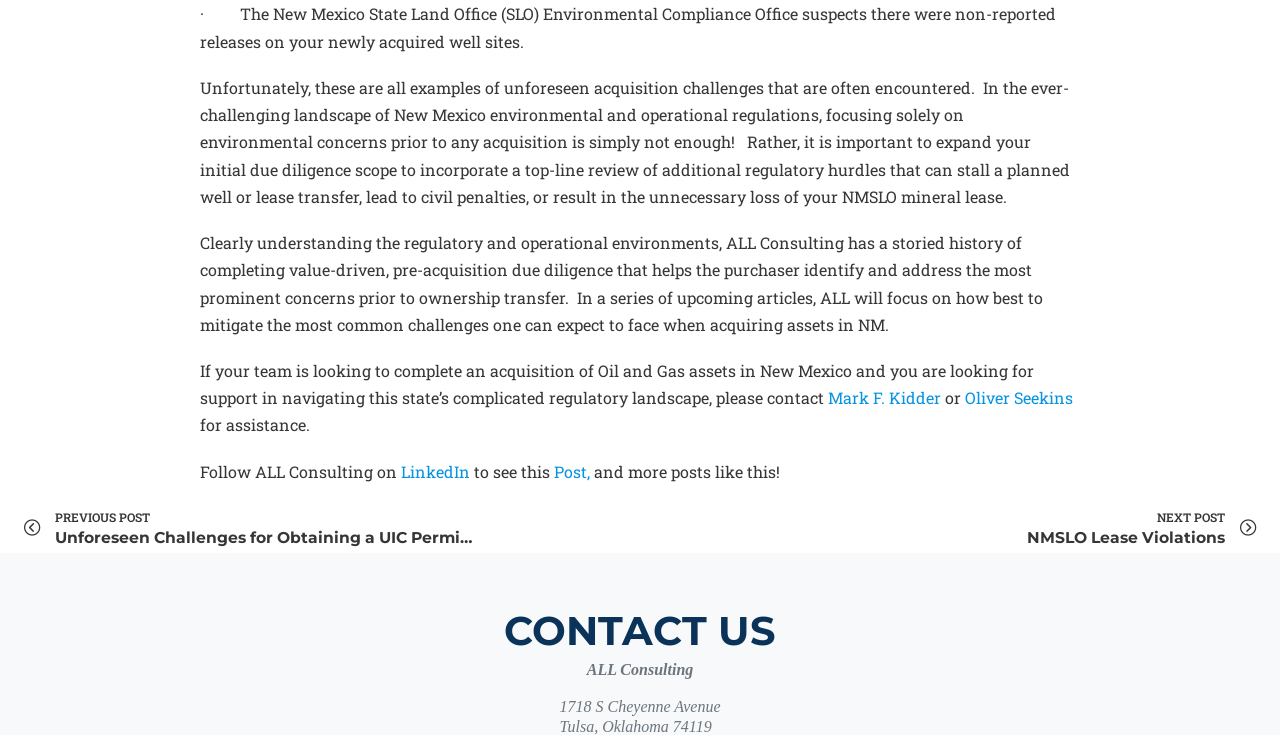Given the webpage screenshot and the description, determine the bounding box coordinates (top-left x, top-left y, bottom-right x, bottom-right y) that define the location of the UI element matching this description: About cookies

None